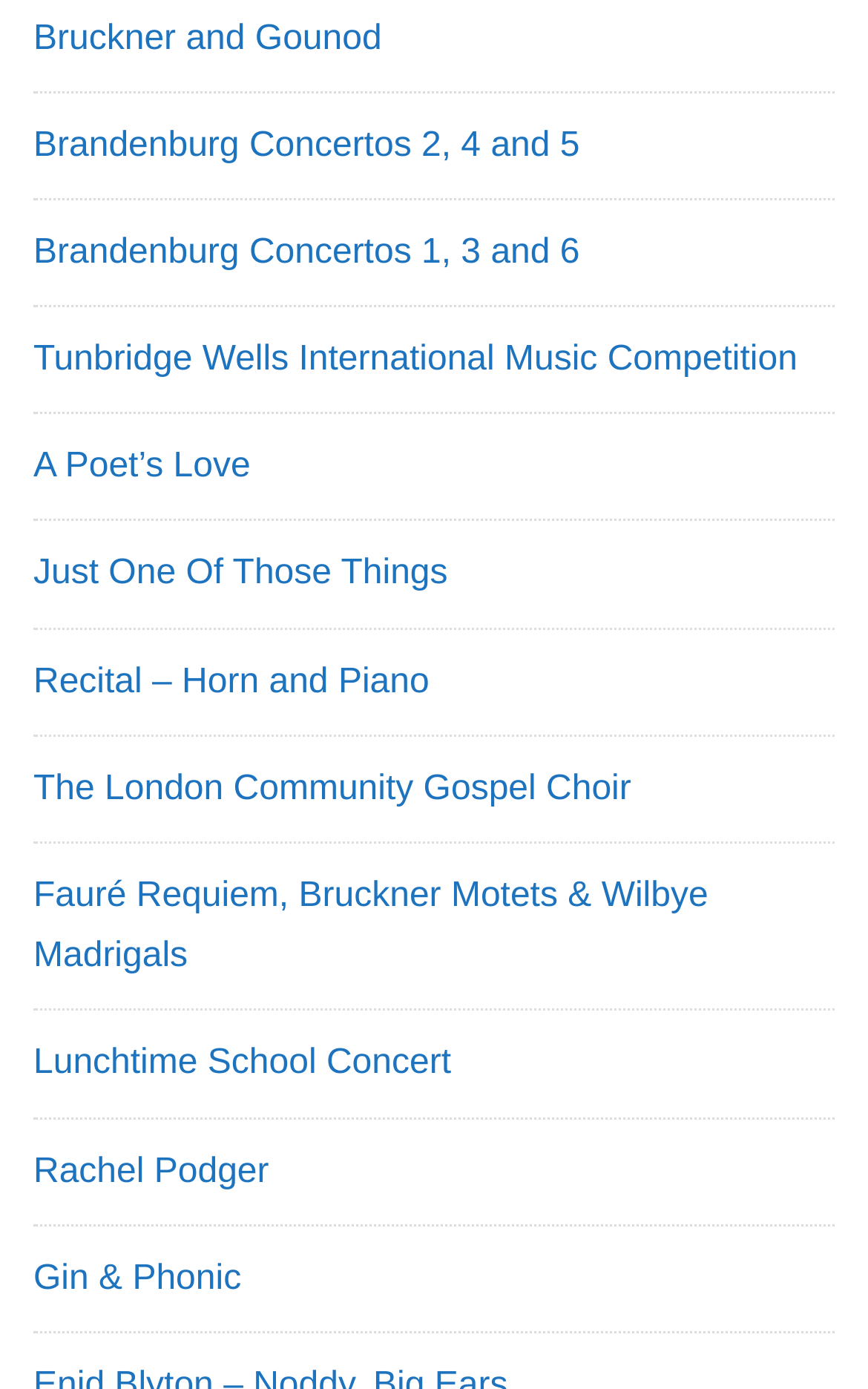Please determine the bounding box coordinates for the element that should be clicked to follow these instructions: "click on Bruckner and Gounod".

[0.038, 0.014, 0.44, 0.041]